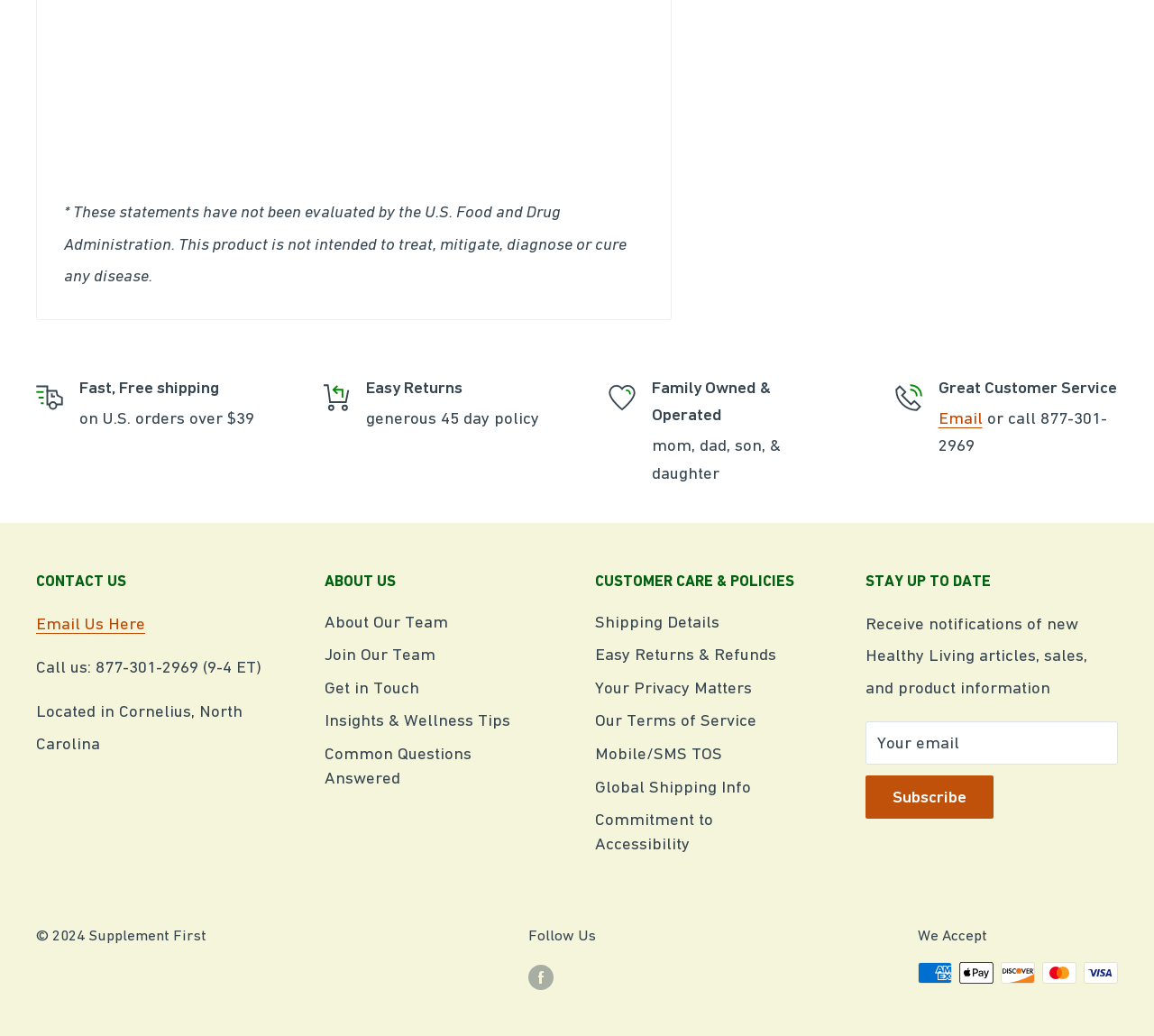What is the company's location?
Please answer using one word or phrase, based on the screenshot.

Cornelius, North Carolina